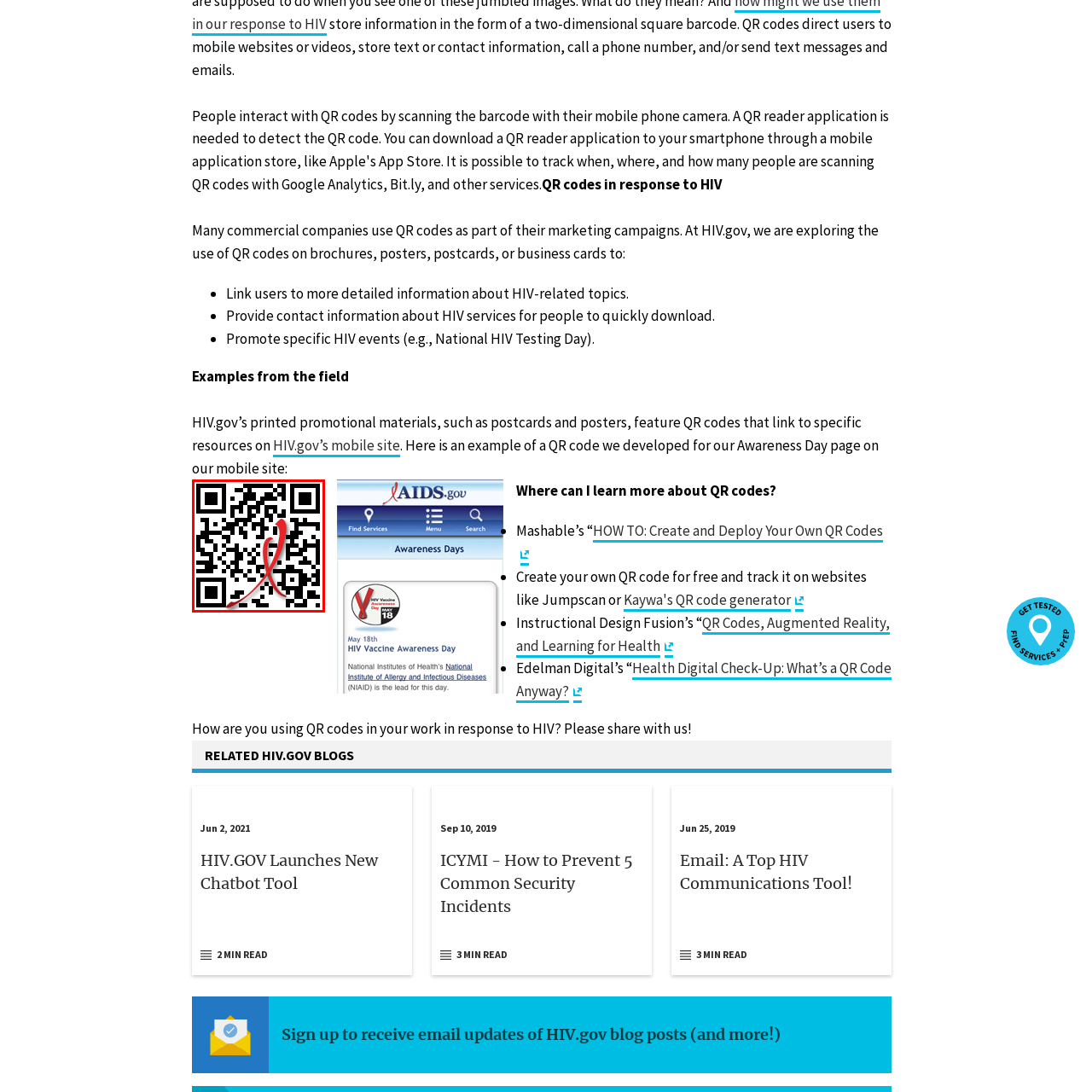Look at the photo within the red outline and describe it thoroughly.

This image features a QR code specifically developed for HIV.gov's Awareness Day page on their mobile site. The QR code serves as a convenient link, allowing users to access detailed information regarding HIV-related topics and resources directly from their mobile devices. Accompanying the QR code is a red ribbon, a widely recognized symbol representing HIV awareness and support. This promotional material highlights the innovative use of QR codes in outreach efforts, aiming to connect individuals with crucial health information quickly and effectively.